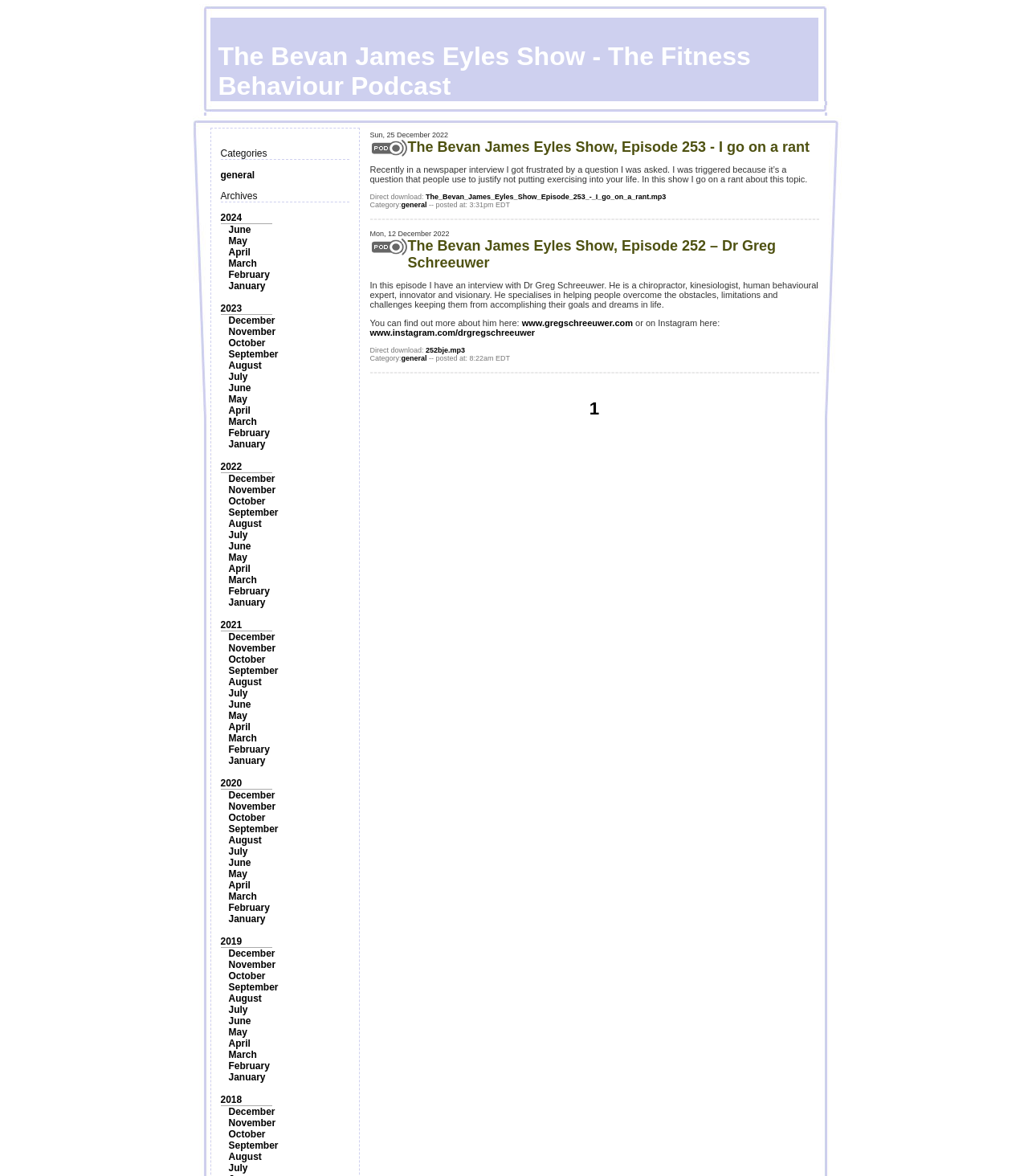Answer the question below using just one word or a short phrase: 
What is the purpose of the 'Categories' section?

To categorize the podcast